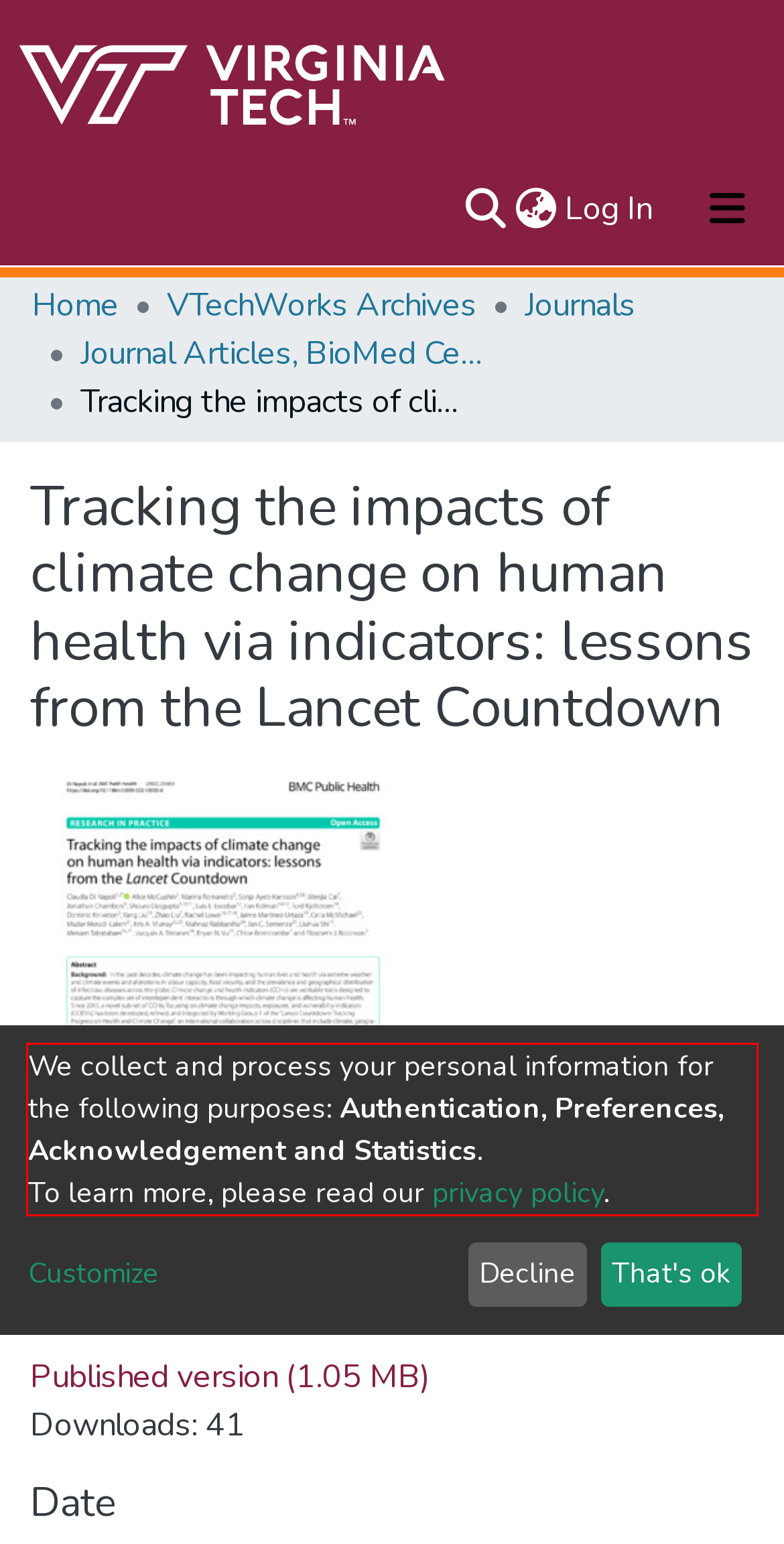Identify and transcribe the text content enclosed by the red bounding box in the given screenshot.

We collect and process your personal information for the following purposes: Authentication, Preferences, Acknowledgement and Statistics. To learn more, please read our privacy policy.